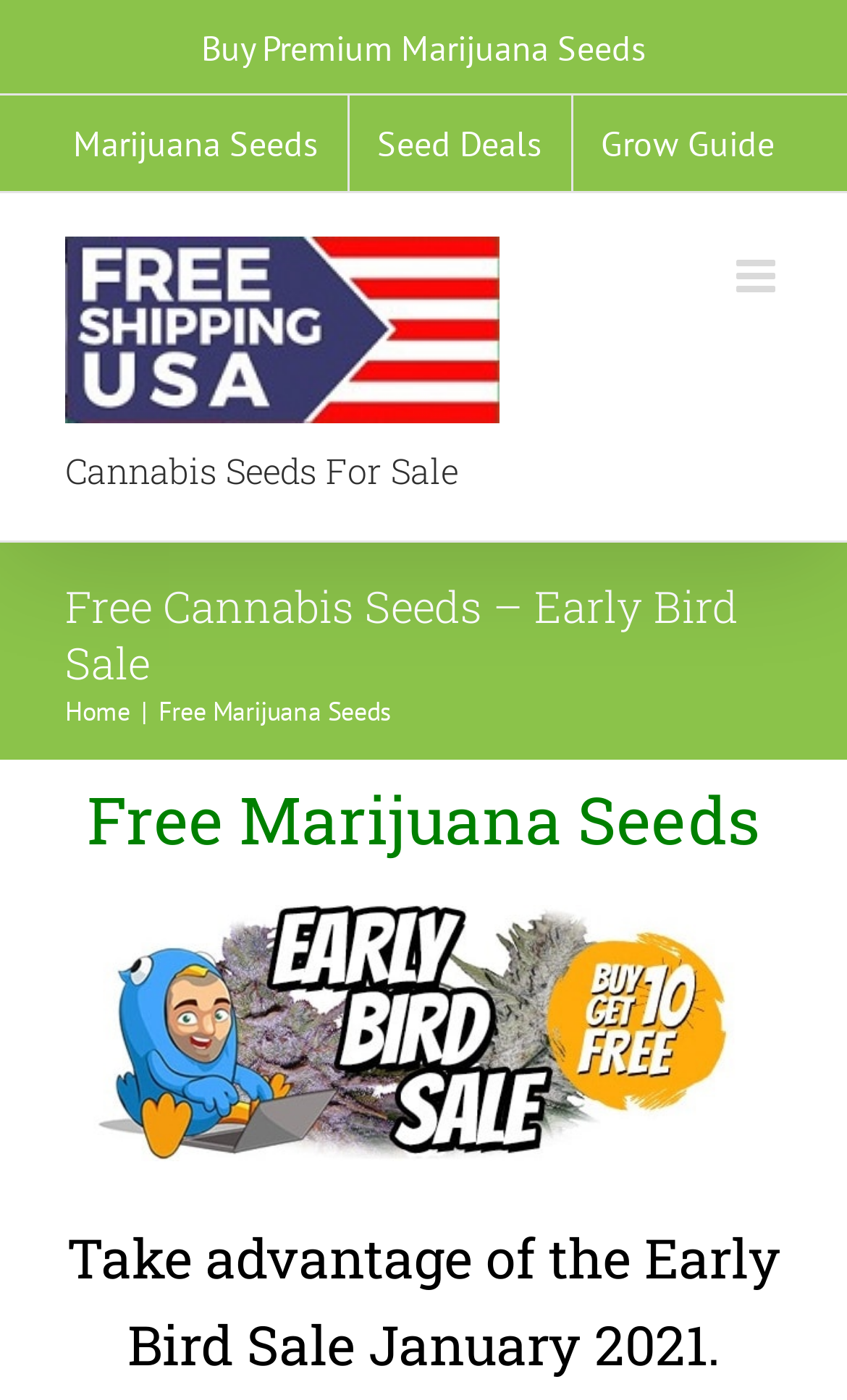Using the format (top-left x, top-left y, bottom-right x, bottom-right y), provide the bounding box coordinates for the described UI element. All values should be floating point numbers between 0 and 1: Marijuana Seeds

[0.053, 0.069, 0.409, 0.137]